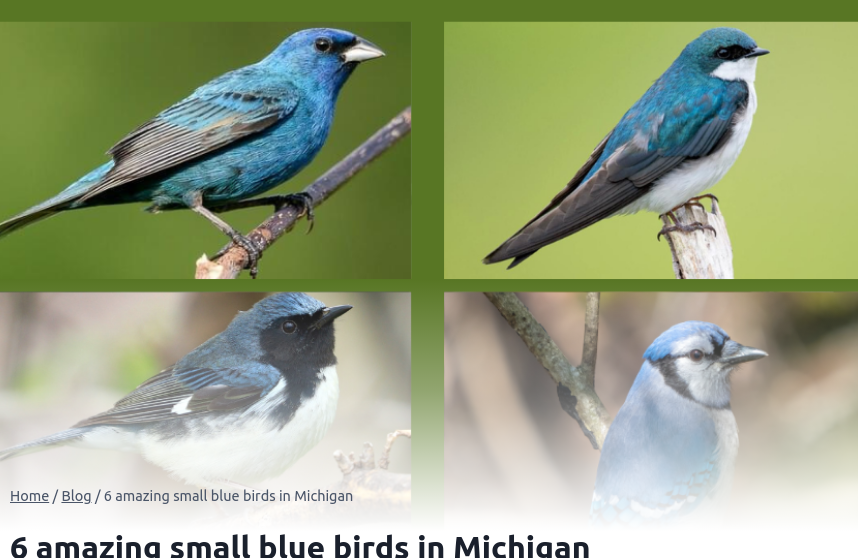How many birds are featured in the collage?
Your answer should be a single word or phrase derived from the screenshot.

Four